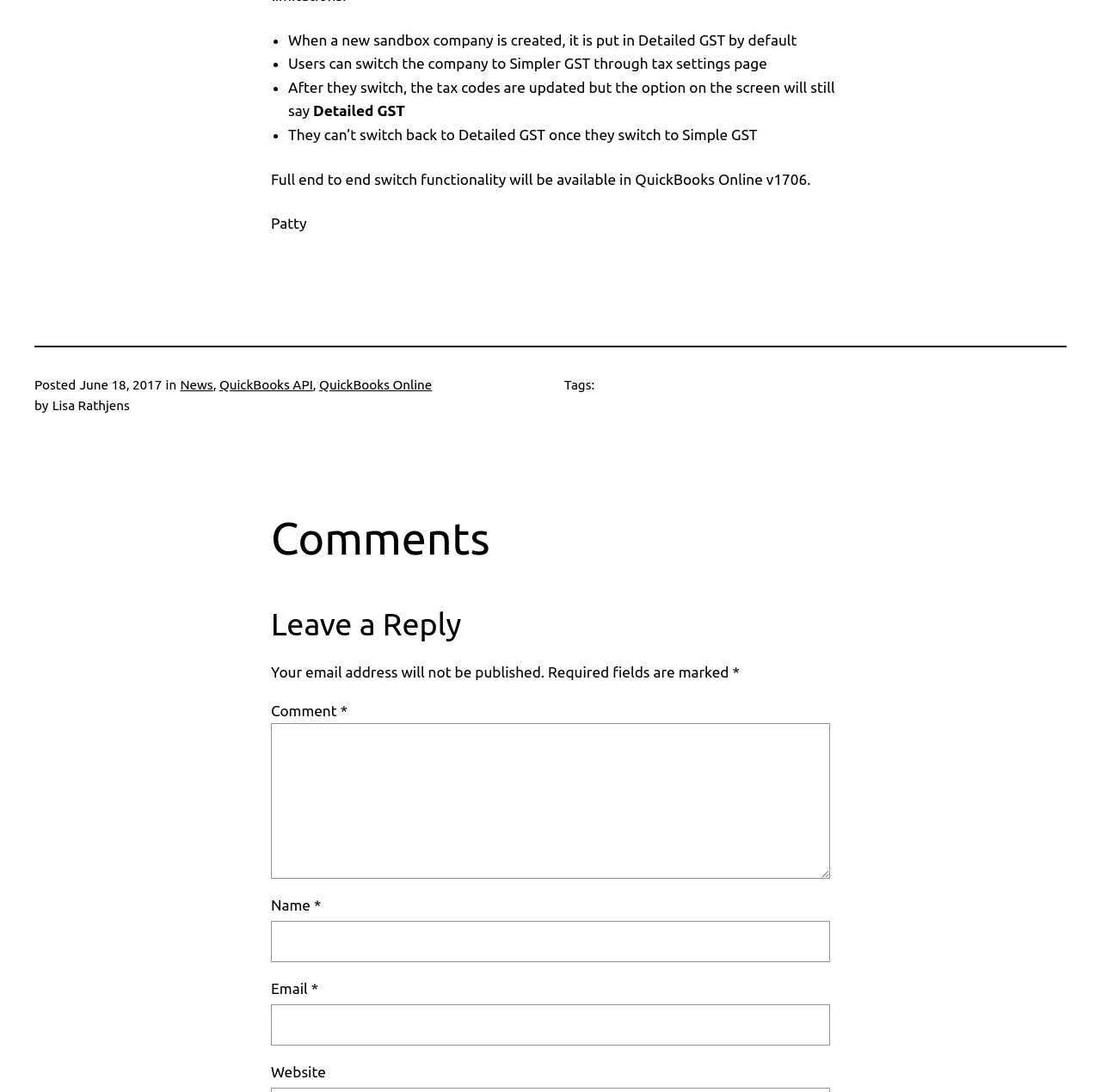Bounding box coordinates must be specified in the format (top-left x, top-left y, bottom-right x, bottom-right y). All values should be floating point numbers between 0 and 1. What are the bounding box coordinates of the UI element described as: parent_node: Comment * name="comment"

[0.246, 0.661, 0.754, 0.804]